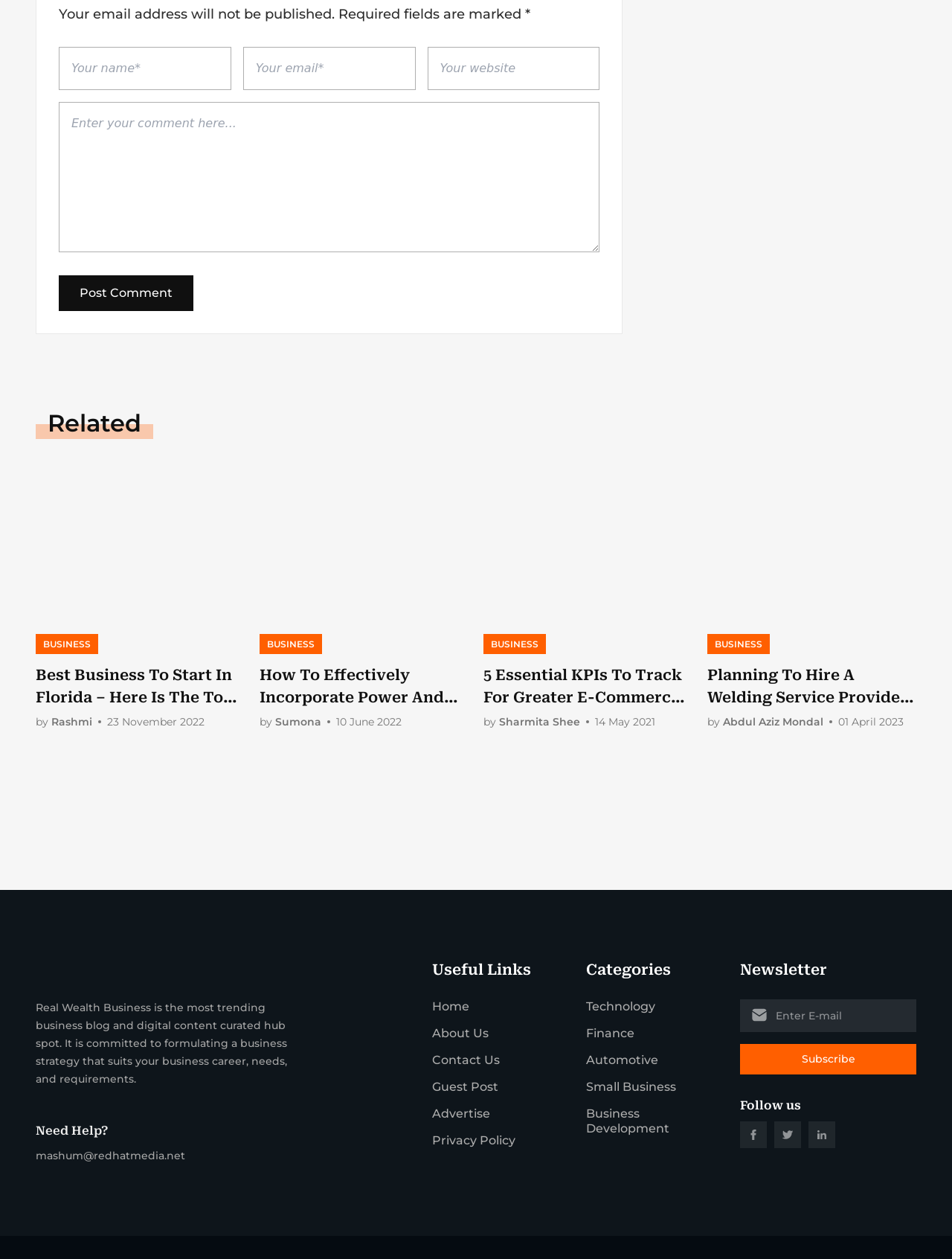What is the topic of the first related link?
Analyze the screenshot and provide a detailed answer to the question.

The first related link is labeled as 'Best Business To Start In Florida – Here Is The Top 15 Lists', which suggests that the topic of the link is related to starting a business in Florida.